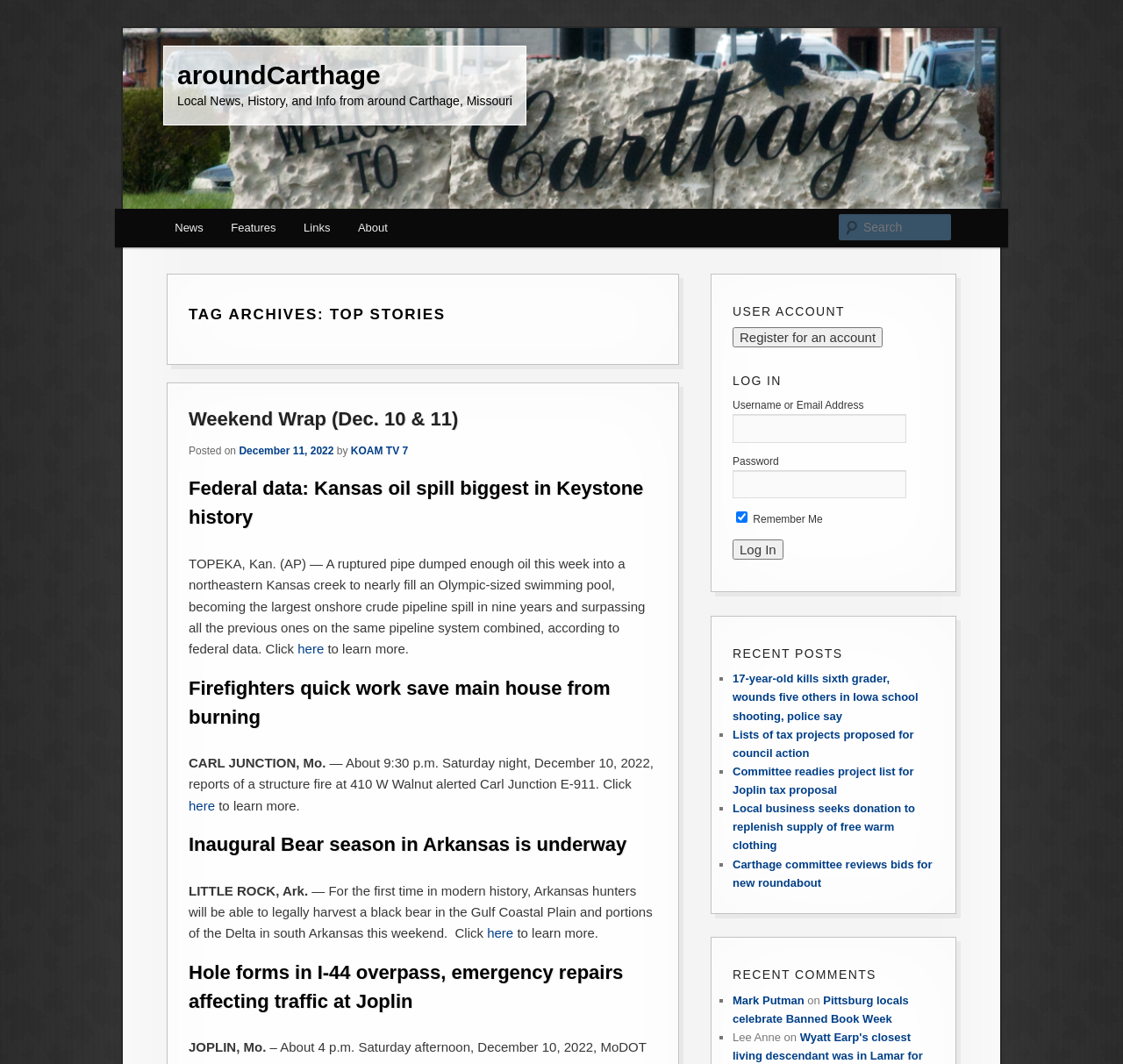Find the bounding box coordinates of the element's region that should be clicked in order to follow the given instruction: "Search for something". The coordinates should consist of four float numbers between 0 and 1, i.e., [left, top, right, bottom].

[0.747, 0.201, 0.847, 0.226]